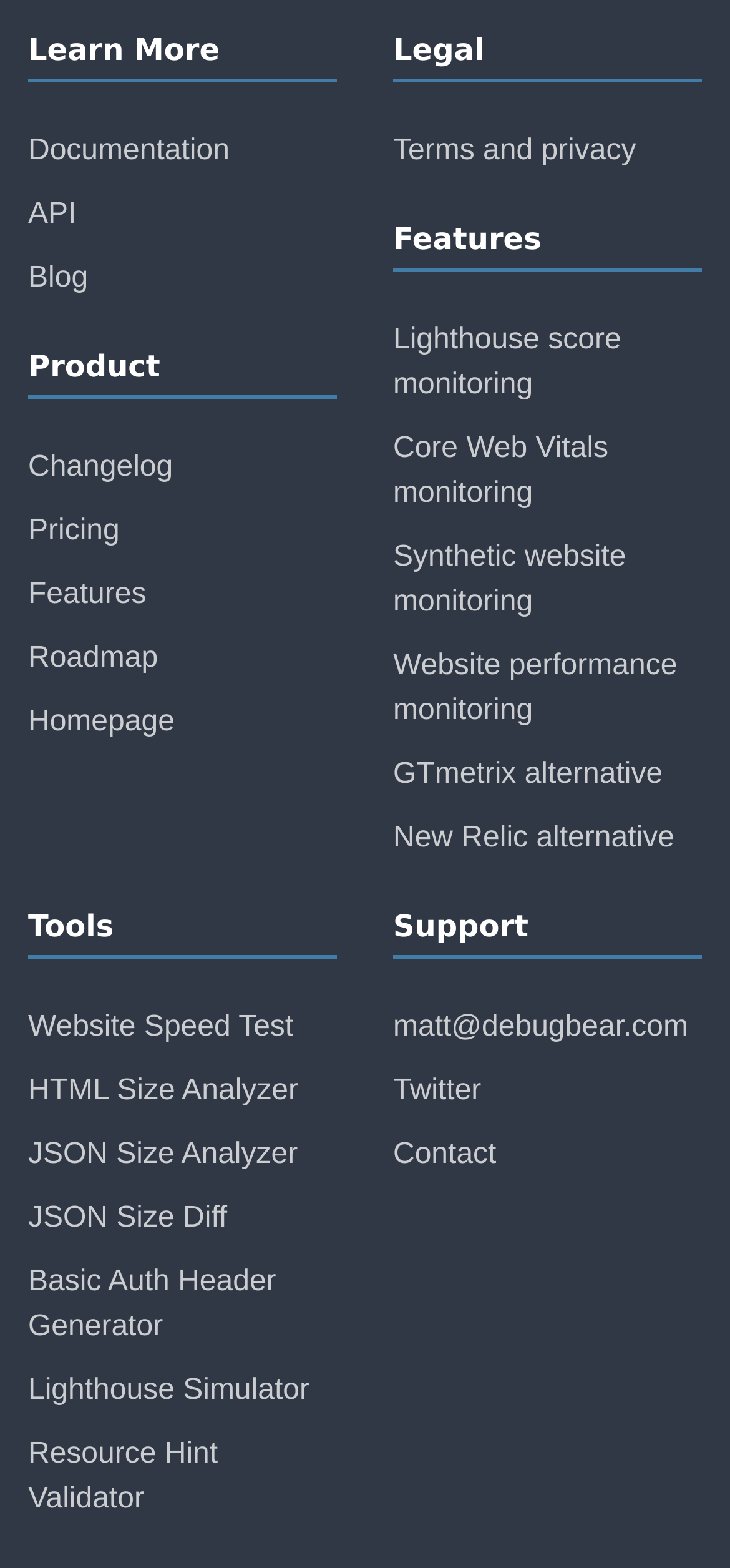What is the email address for support?
Using the information from the image, provide a comprehensive answer to the question.

I looked at the links under the 'Support' heading and found that the email address for support is 'matt@debugbear.com'.